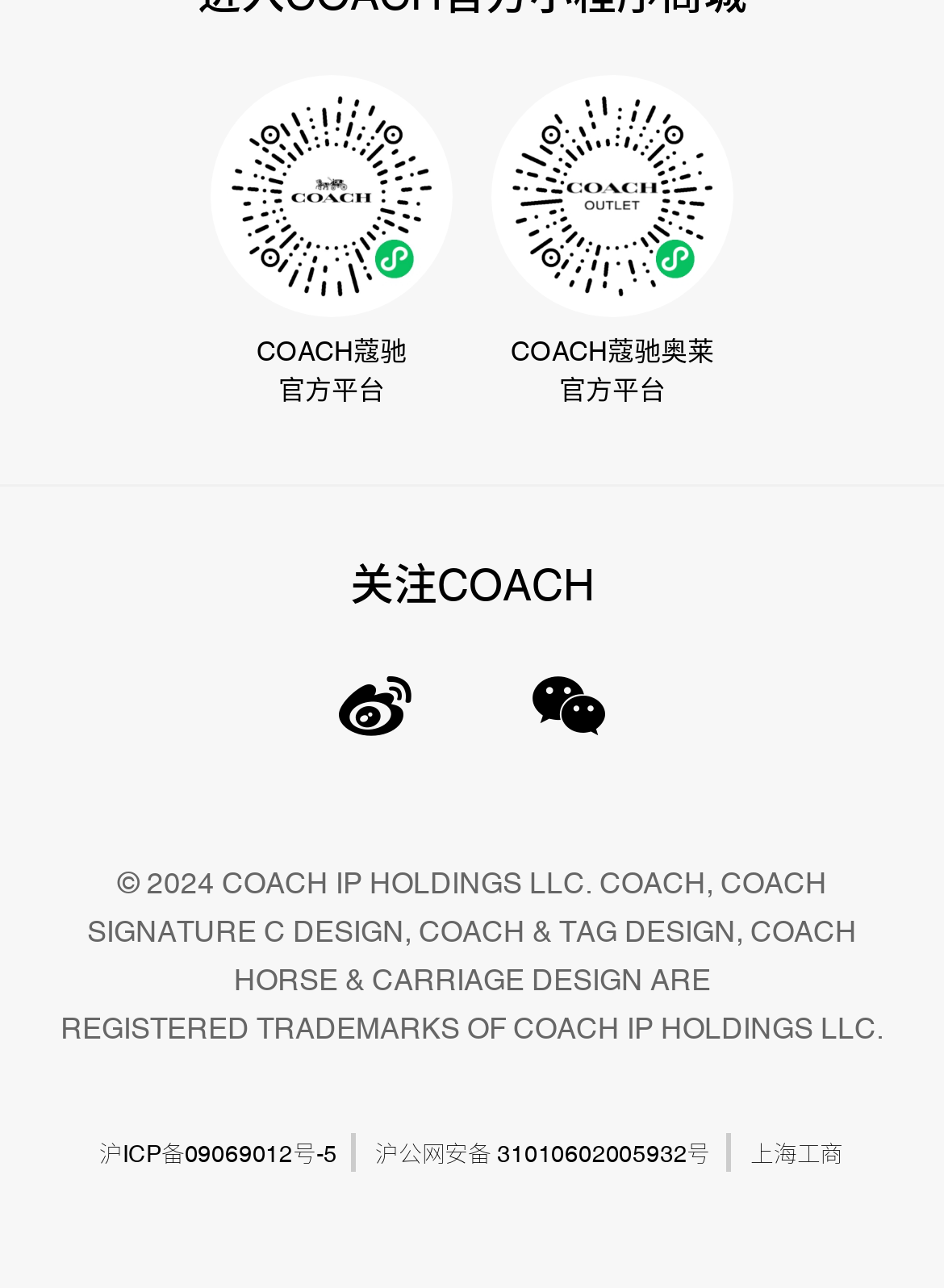How many images are on the page?
Based on the screenshot, provide a one-word or short-phrase response.

2